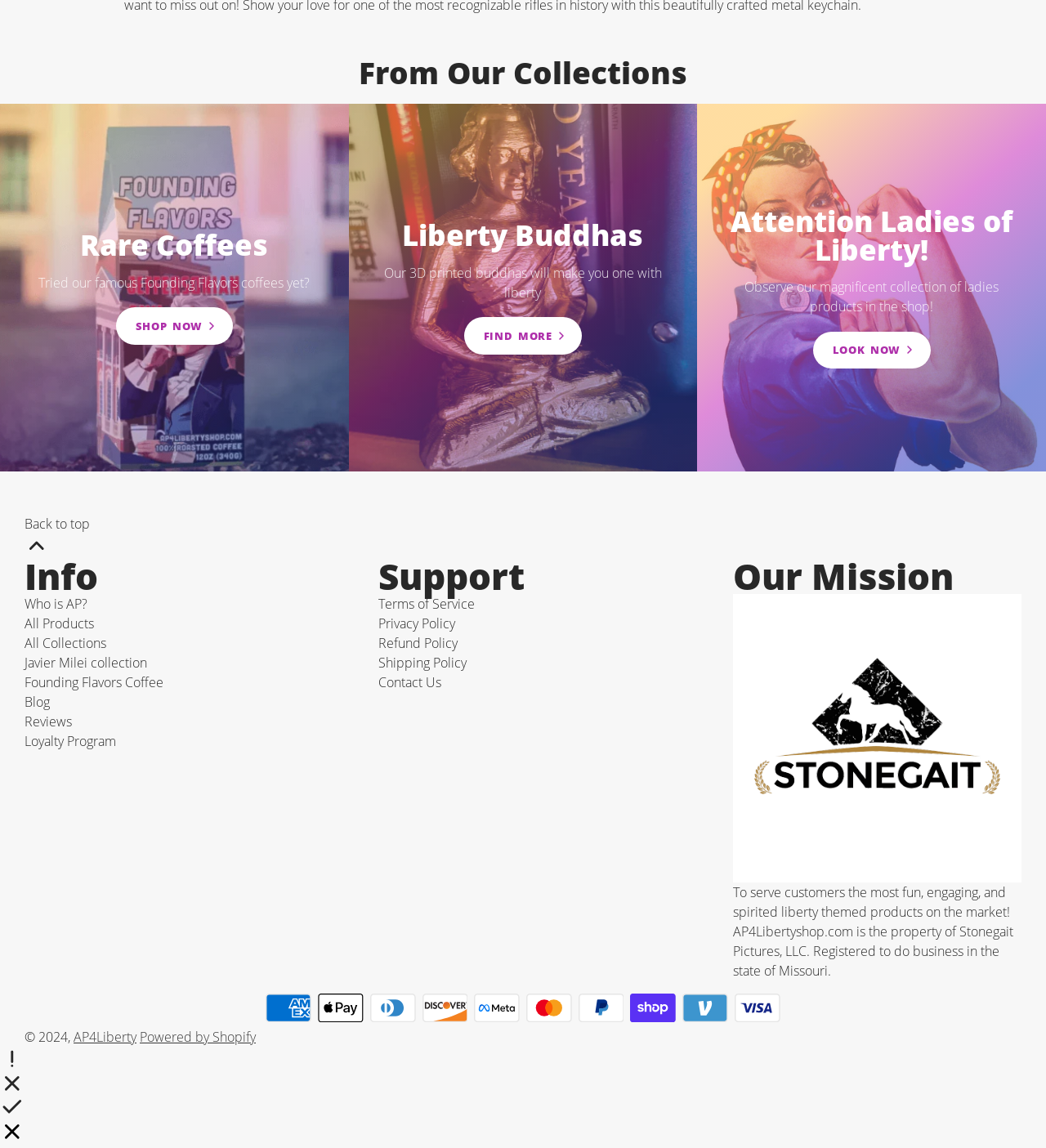Please provide a one-word or short phrase answer to the question:
What is the name of the company that owns AP4Libertyshop.com?

Stonegait Pictures, LLC